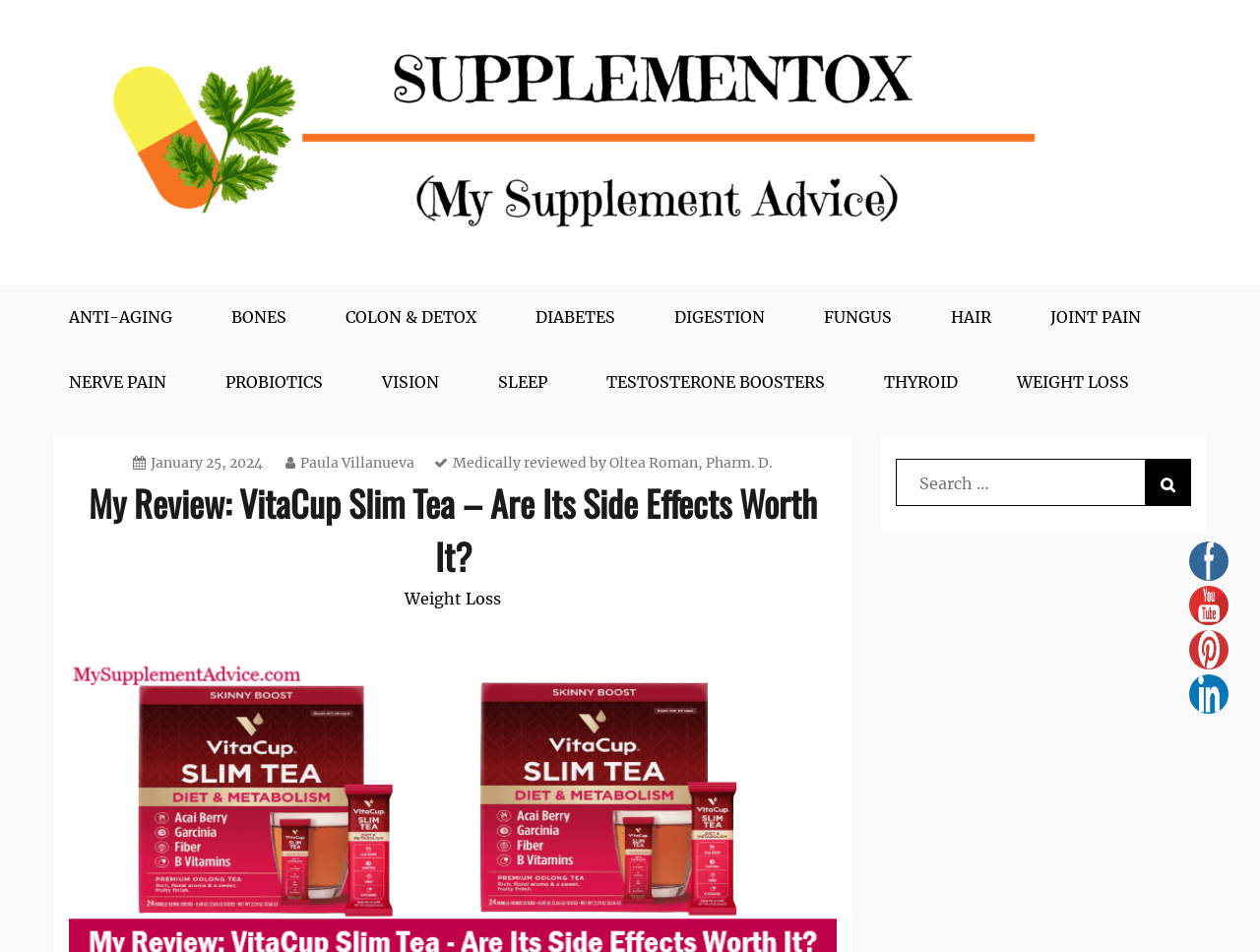Given the description "January 25, 2024March 20, 2024", provide the bounding box coordinates of the corresponding UI element.

[0.105, 0.477, 0.209, 0.496]